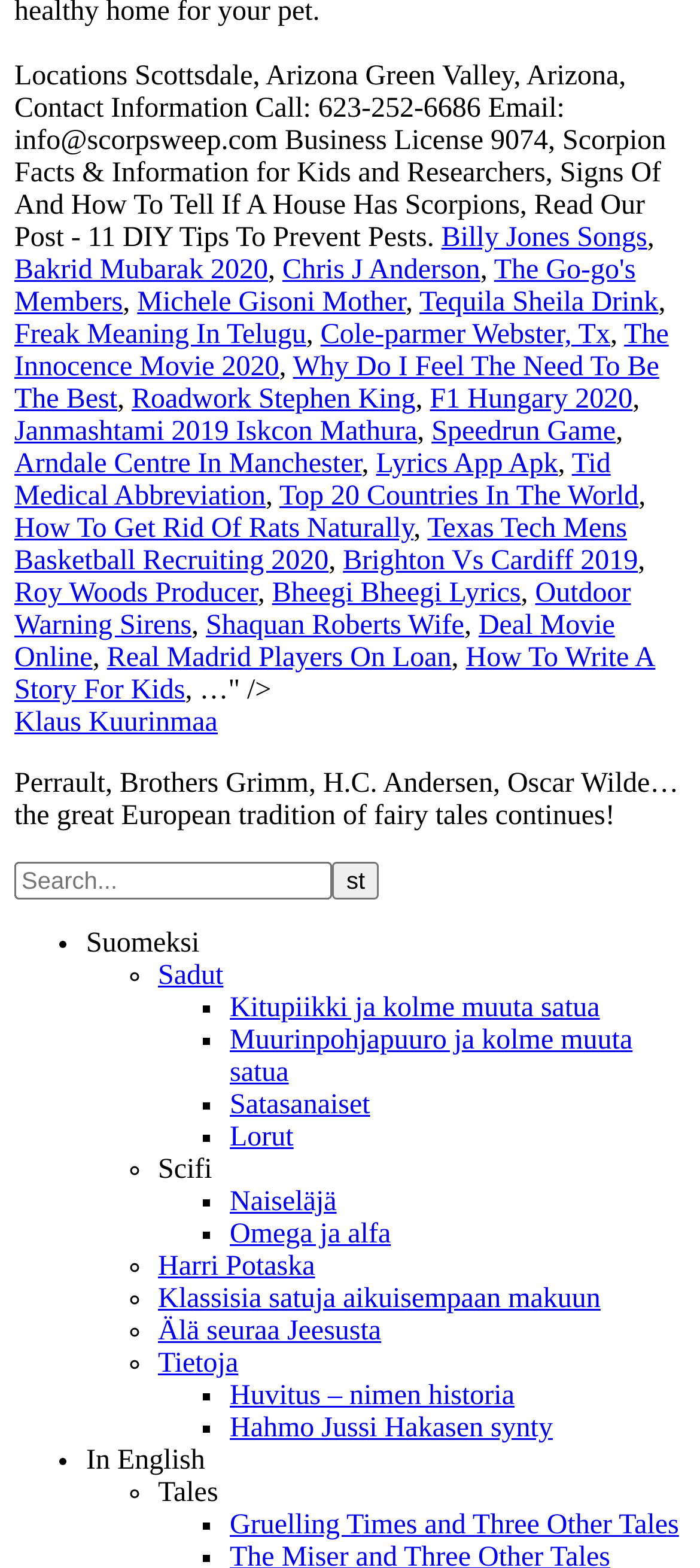Please identify the bounding box coordinates of the element's region that should be clicked to execute the following instruction: "Click on 'Billy Jones Songs'". The bounding box coordinates must be four float numbers between 0 and 1, i.e., [left, top, right, bottom].

[0.63, 0.142, 0.925, 0.161]